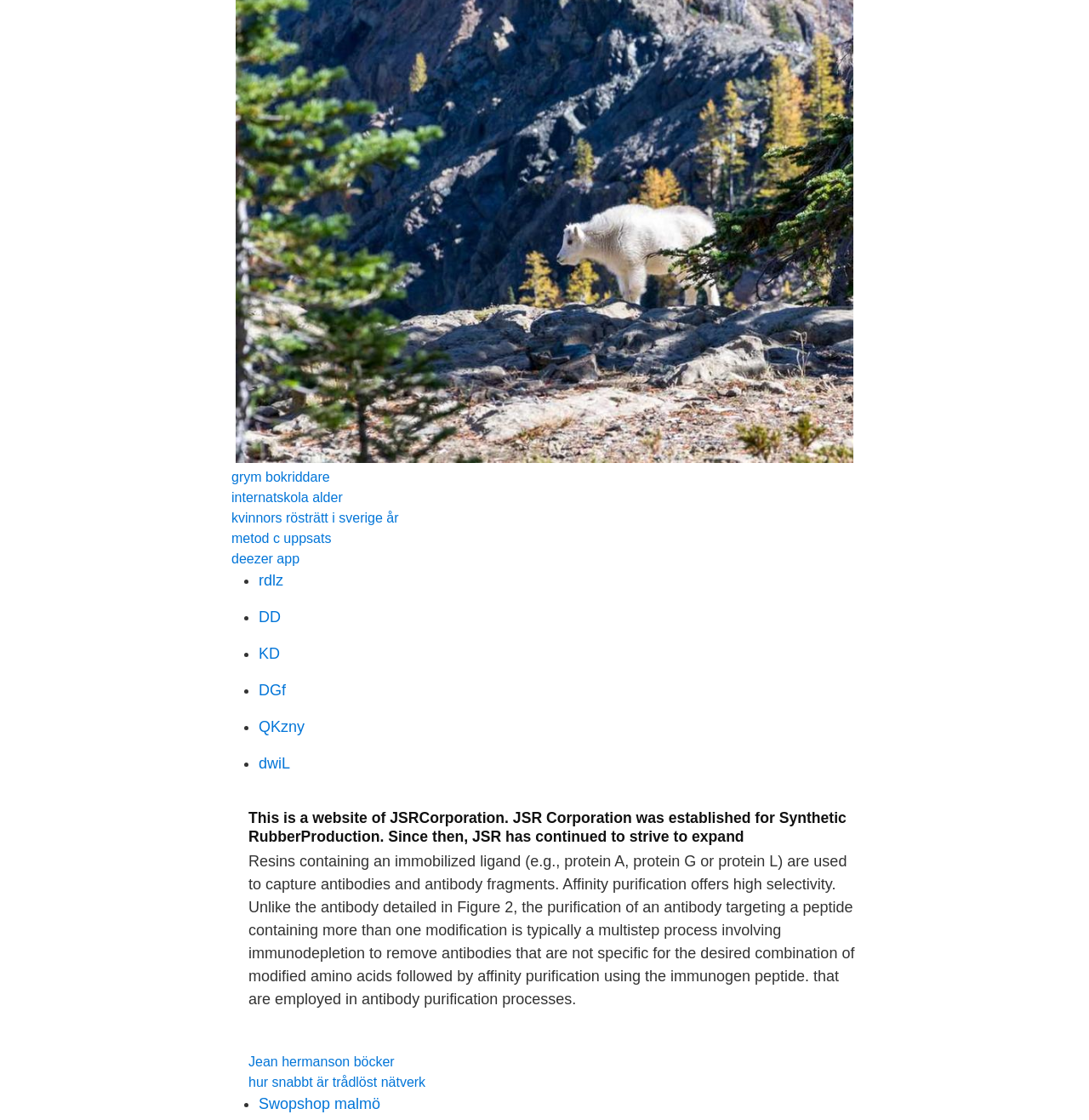How many links are there on the webpage?
Based on the image, provide your answer in one word or phrase.

12